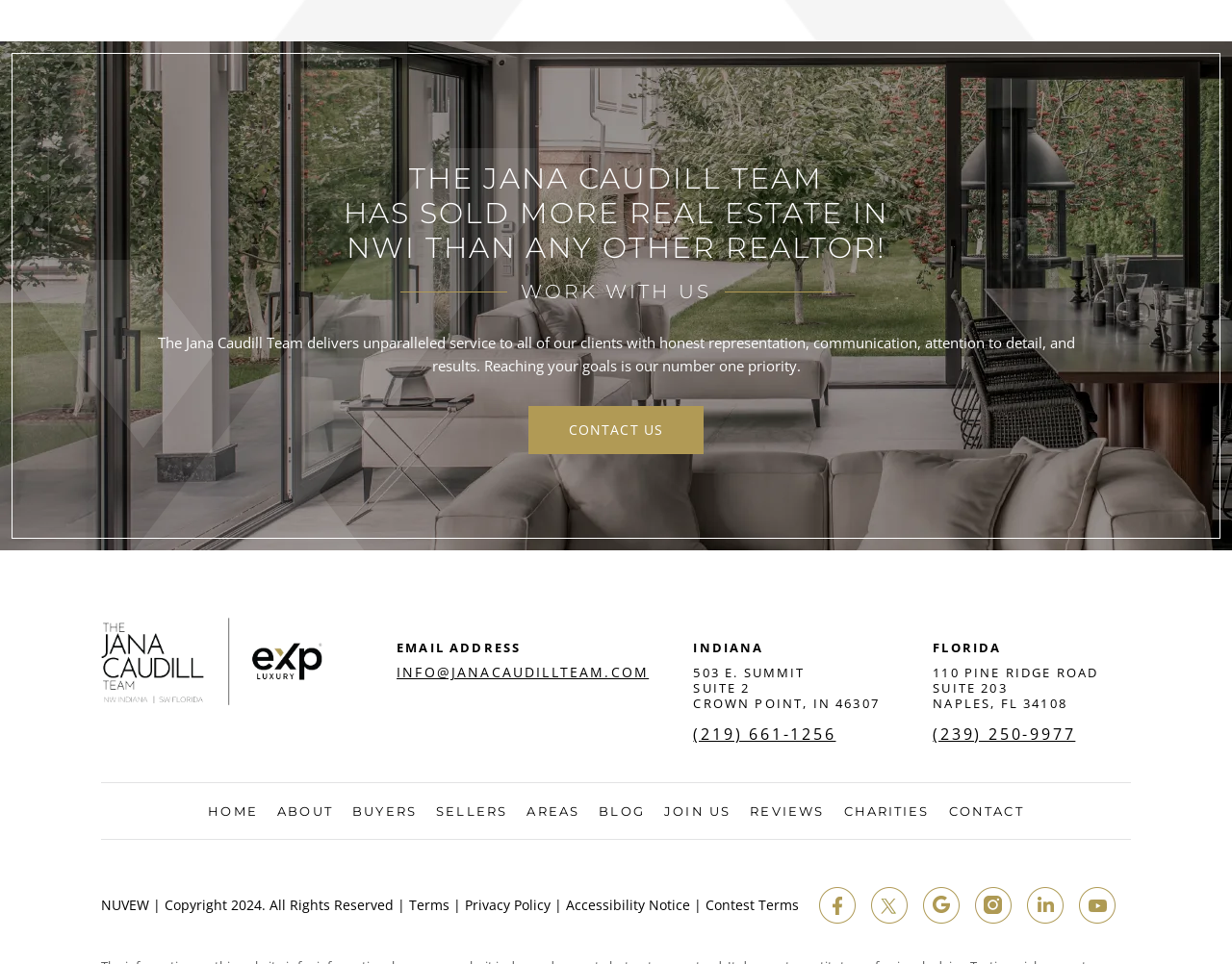Can you find the bounding box coordinates for the element to click on to achieve the instruction: "Call '(219) 661-1256'"?

[0.563, 0.754, 0.678, 0.77]